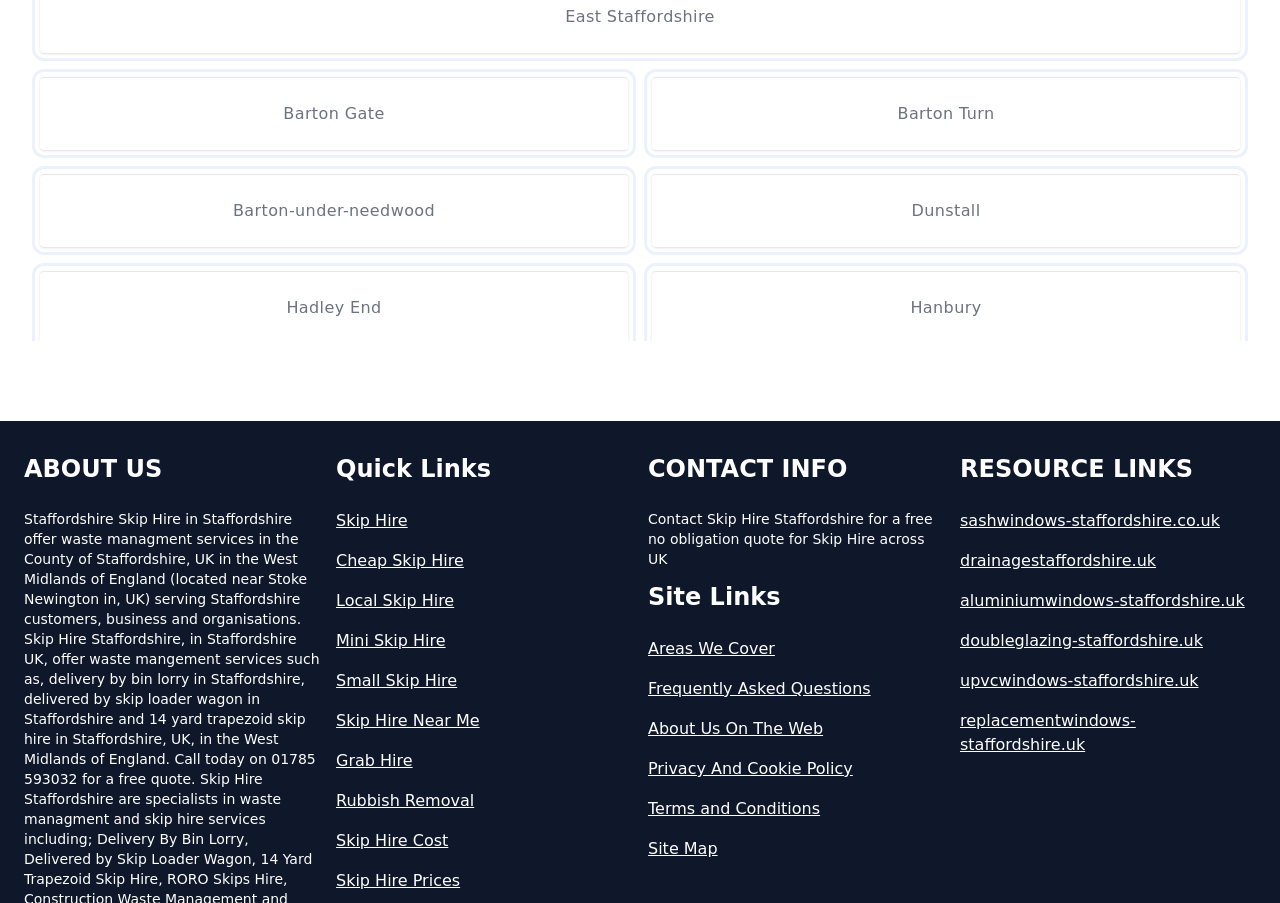Can you find the bounding box coordinates for the element to click on to achieve the instruction: "Go to 'ABOUT US'"?

[0.019, 0.502, 0.25, 0.537]